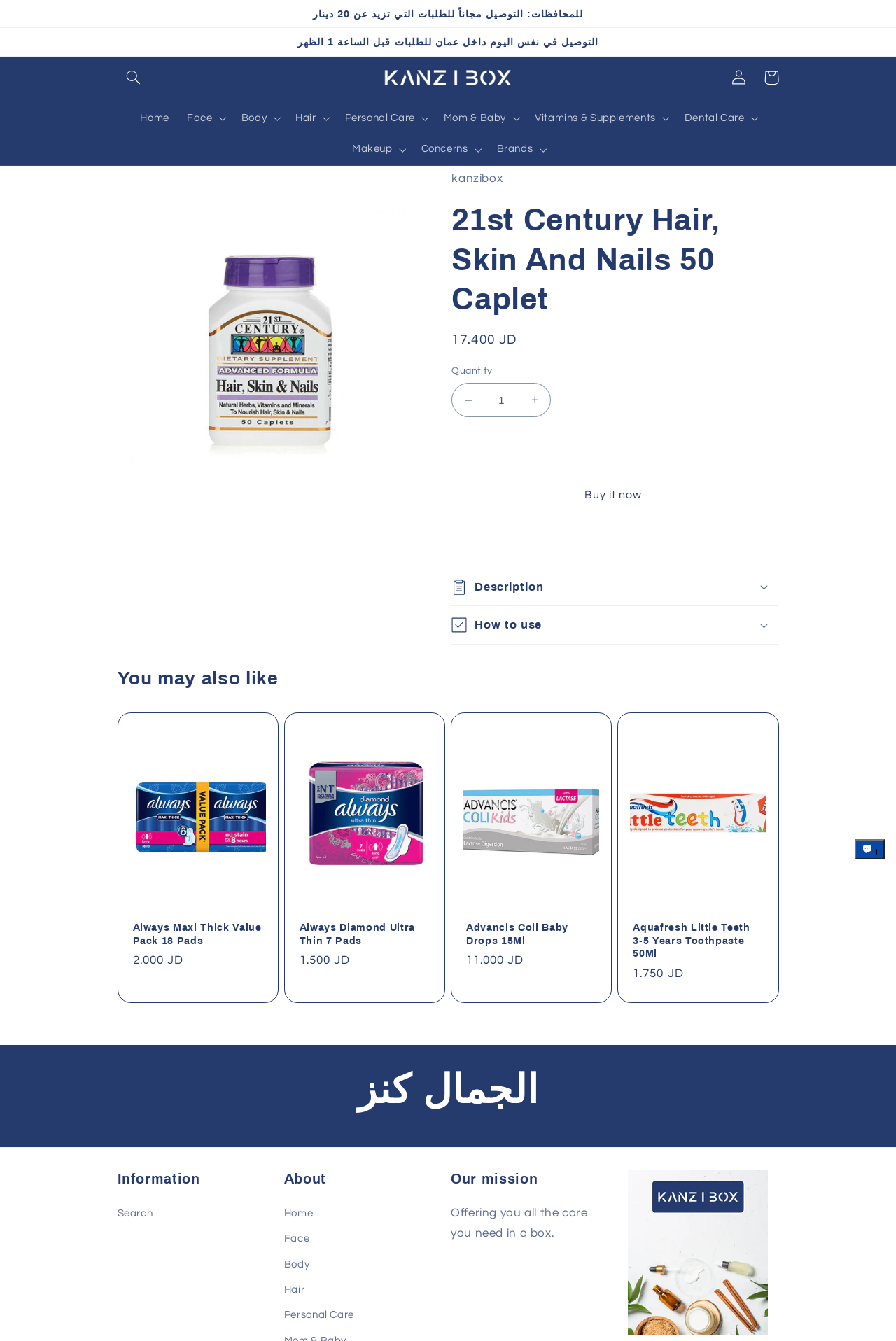Show the bounding box coordinates for the element that needs to be clicked to execute the following instruction: "Log in". Provide the coordinates in the form of four float numbers between 0 and 1, i.e., [left, top, right, bottom].

[0.807, 0.046, 0.843, 0.07]